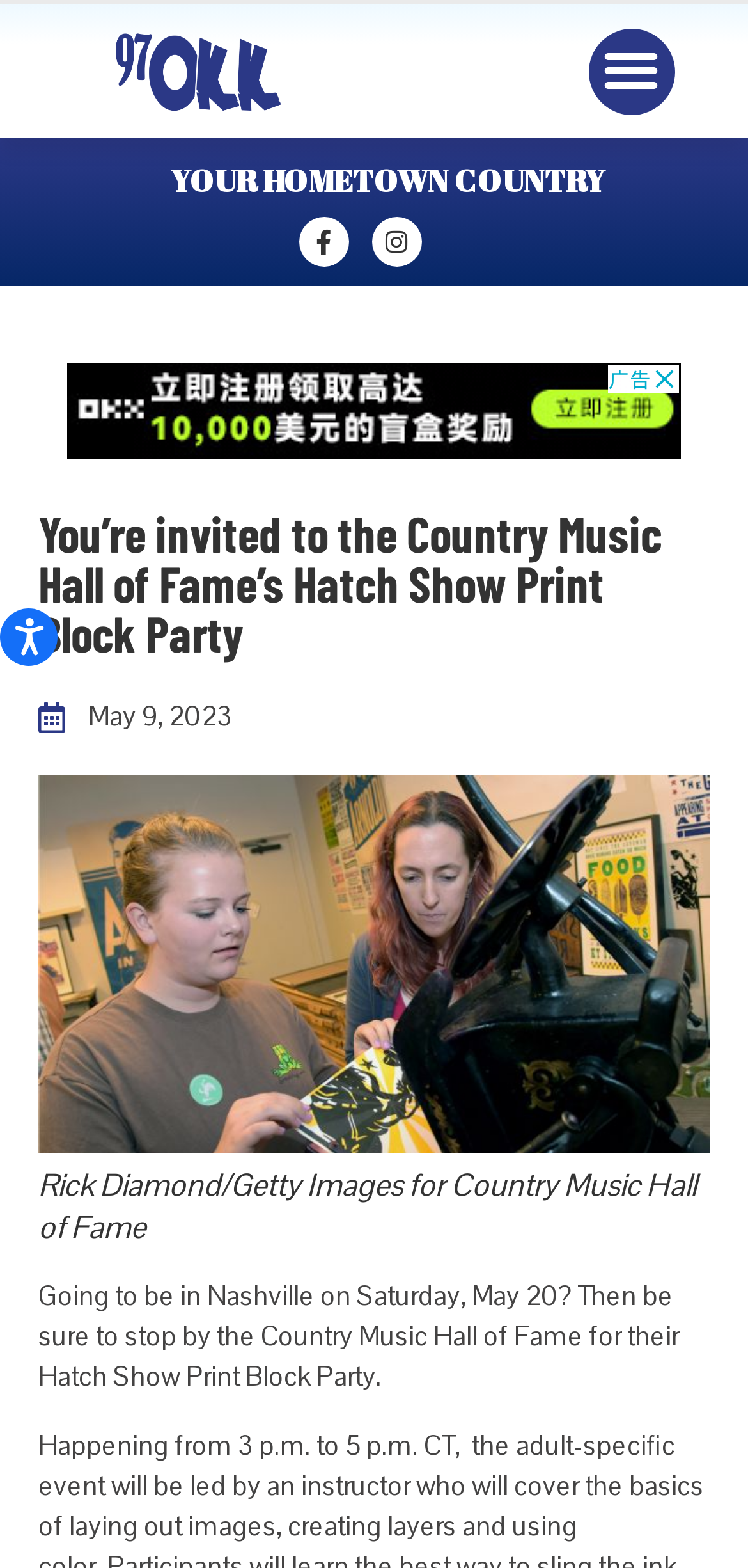Show the bounding box coordinates for the HTML element as described: "Instagram".

[0.496, 0.138, 0.563, 0.17]